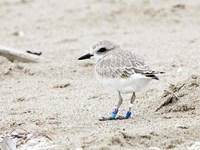What is the purpose of the colorful leg bands on the western snowy plover?
Please use the visual content to give a single word or phrase answer.

Unknown